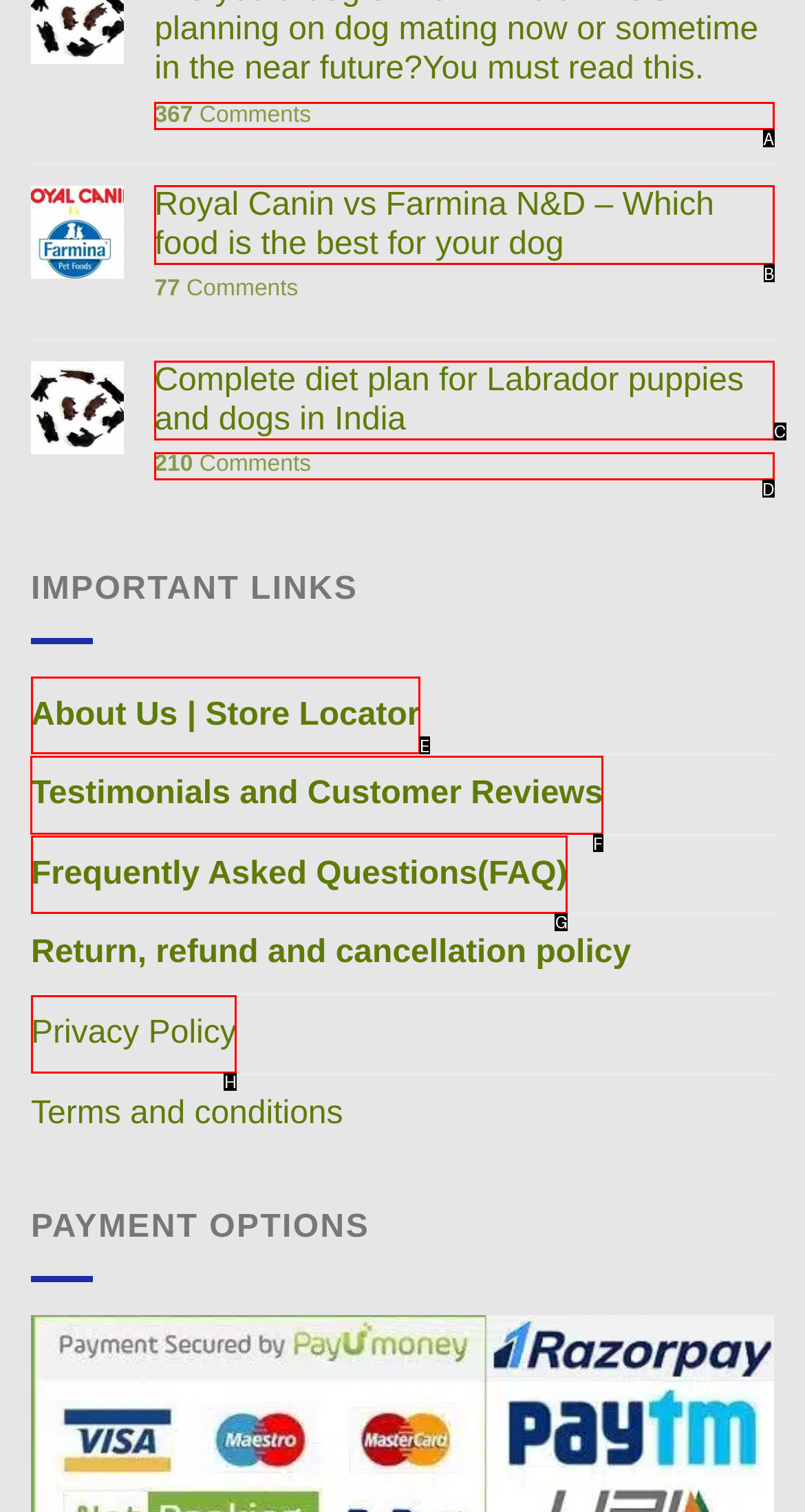Pick the HTML element that should be clicked to execute the task: Check the testimonials and customer reviews
Respond with the letter corresponding to the correct choice.

F